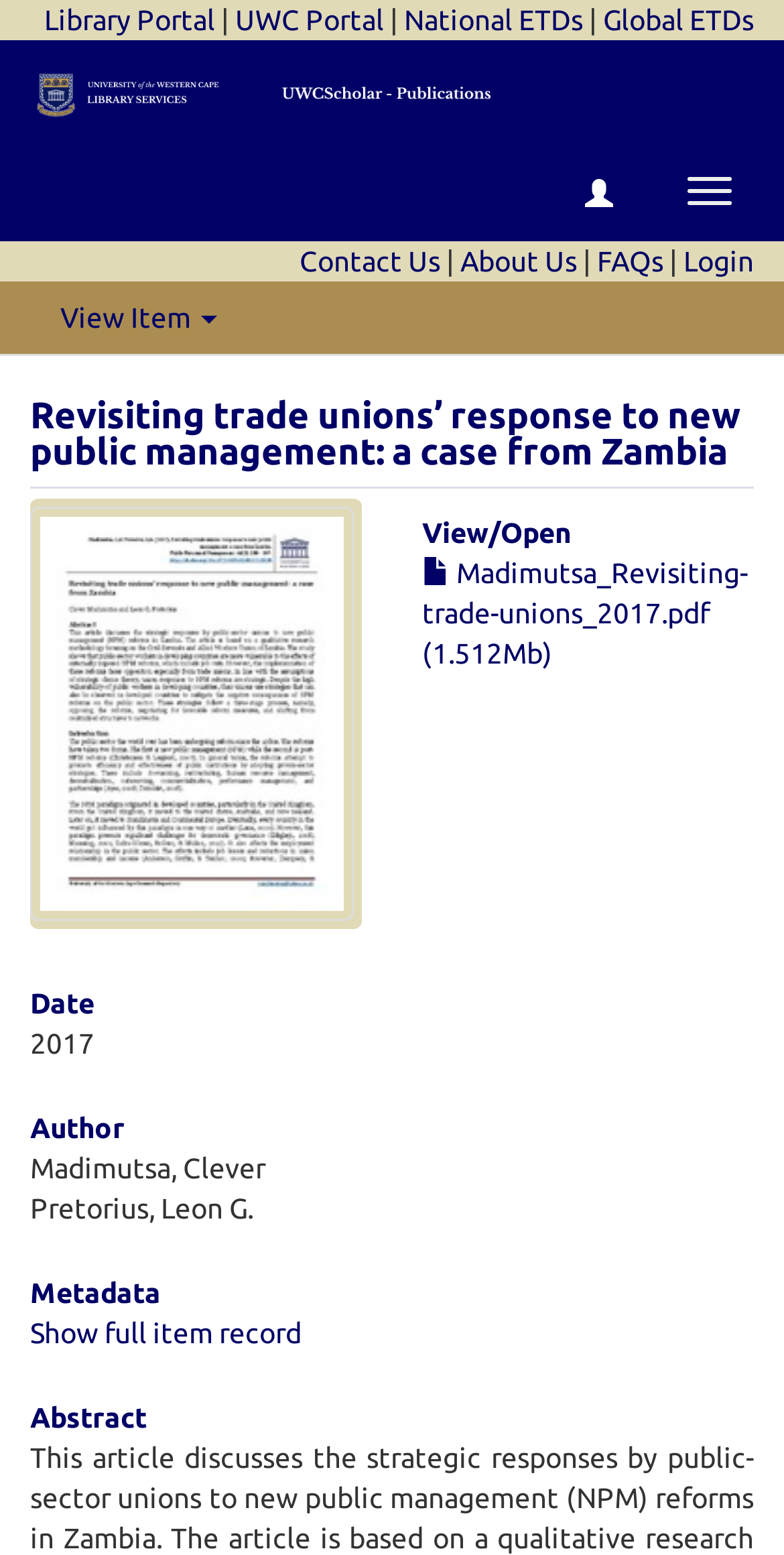Provide your answer in a single word or phrase: 
What is the name of the author?

Clever Madimutsa